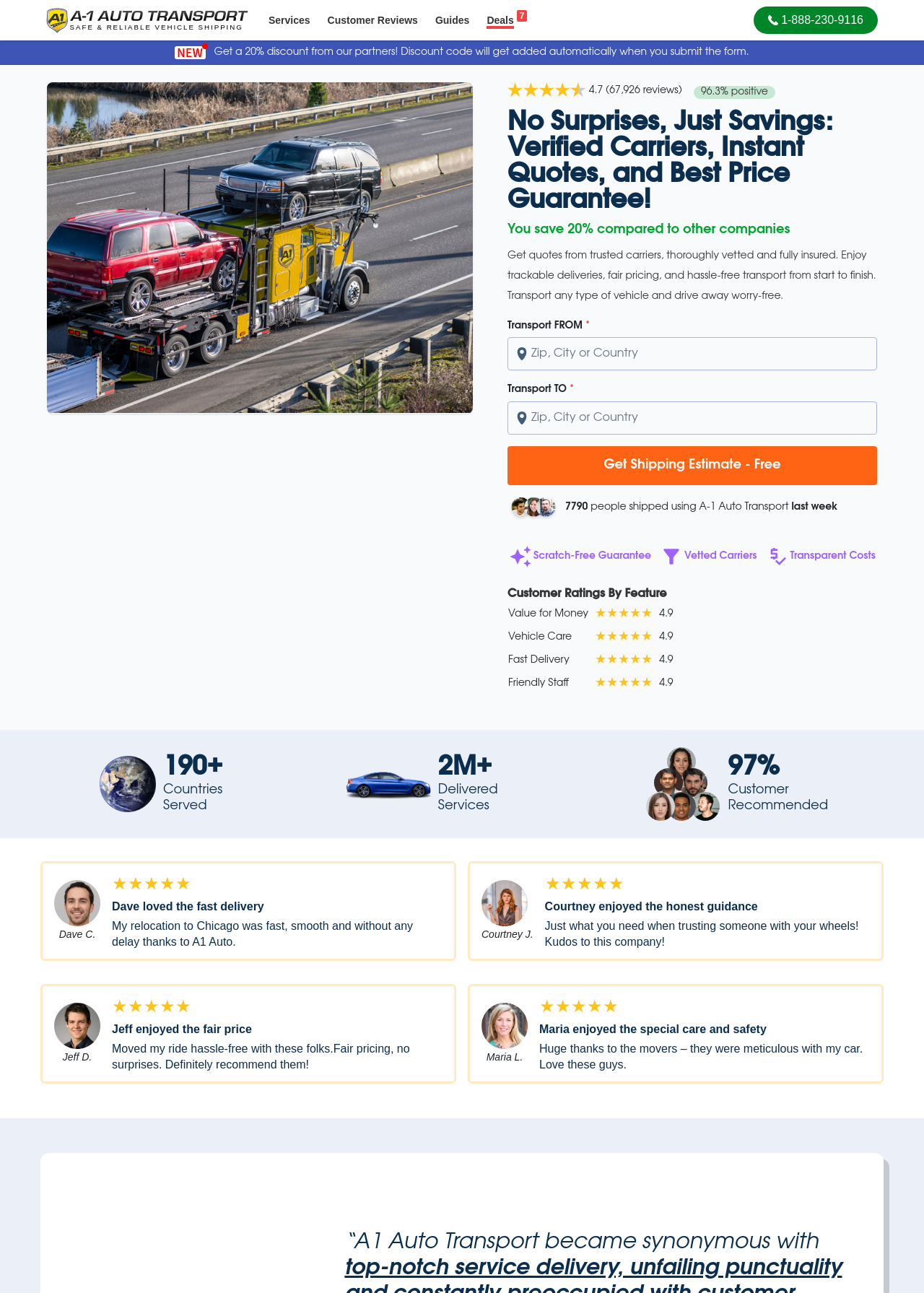Locate the bounding box coordinates for the element described below: "Get Shipping Estimate - Free". The coordinates must be four float values between 0 and 1, formatted as [left, top, right, bottom].

[0.549, 0.345, 0.949, 0.375]